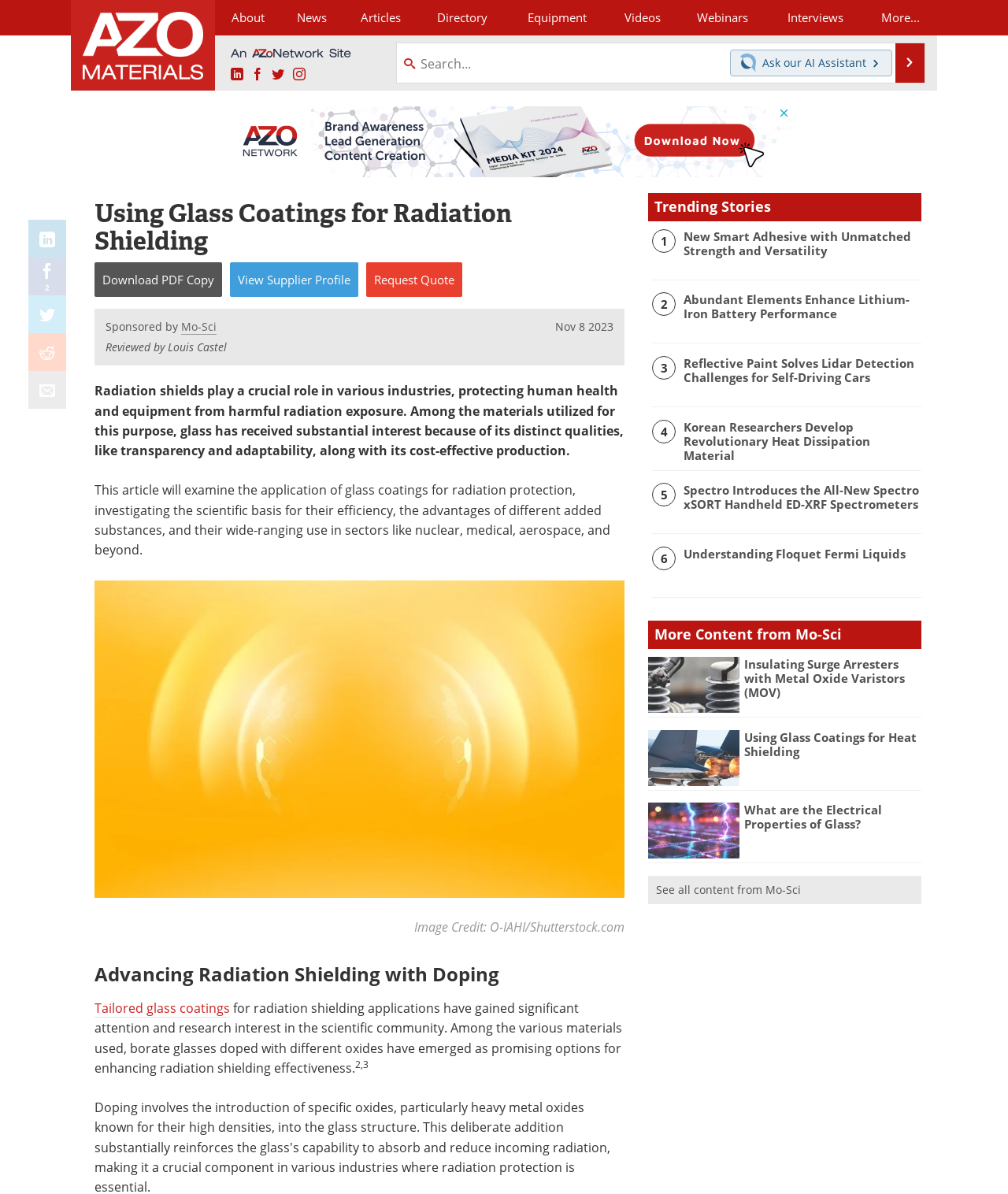Please identify the bounding box coordinates of the element I need to click to follow this instruction: "learn about new business opportunities from satellite data".

None